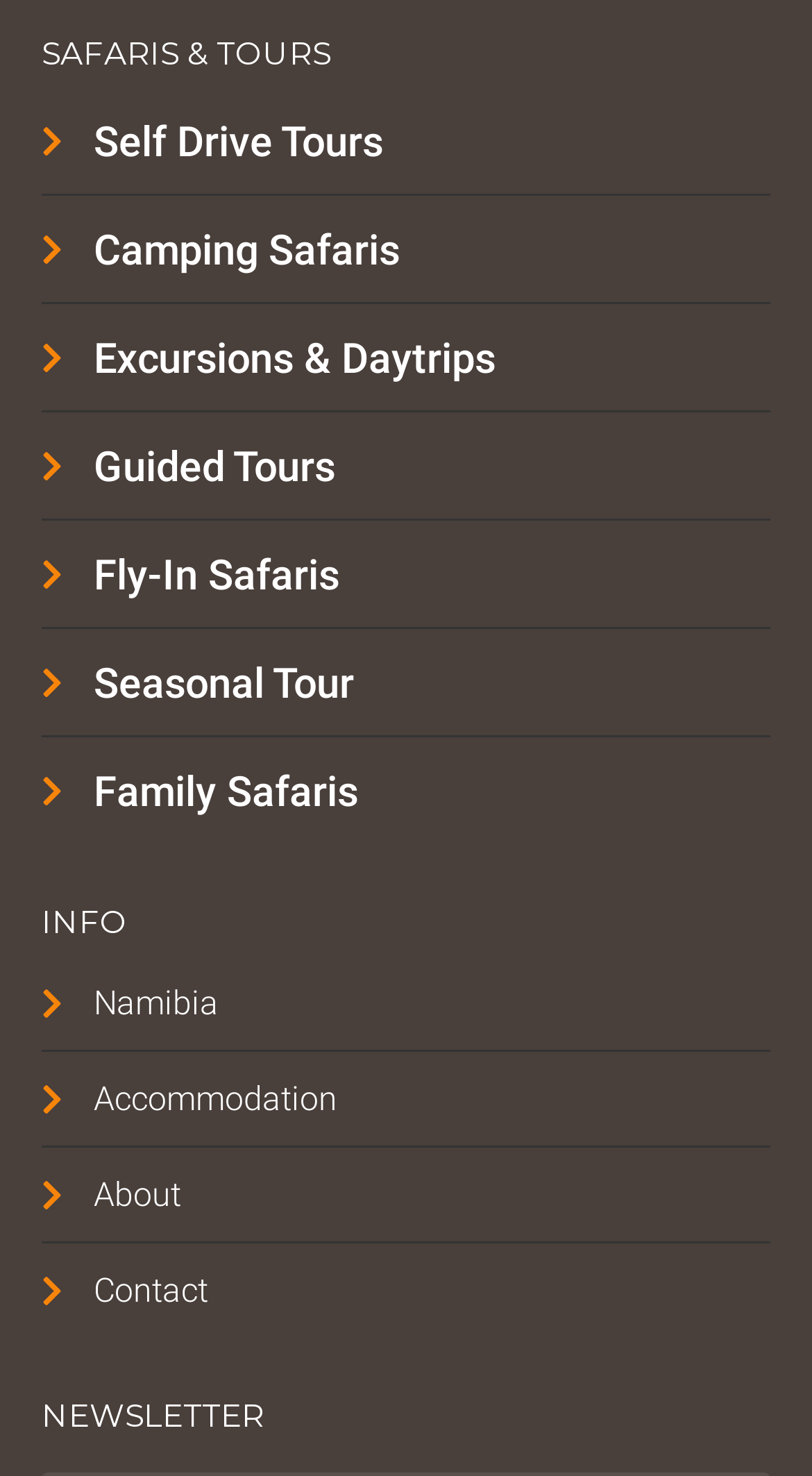Analyze the image and answer the question with as much detail as possible: 
How many types of safaris are listed?

By examining the links under the 'SAFARIS & TOURS' heading, I count 7 types of safaris listed, which are Self Drive Tours, Camping Safaris, Excursions & Daytrips, Guided Tours, Fly-In Safaris, Seasonal Tour, and Family Safaris.